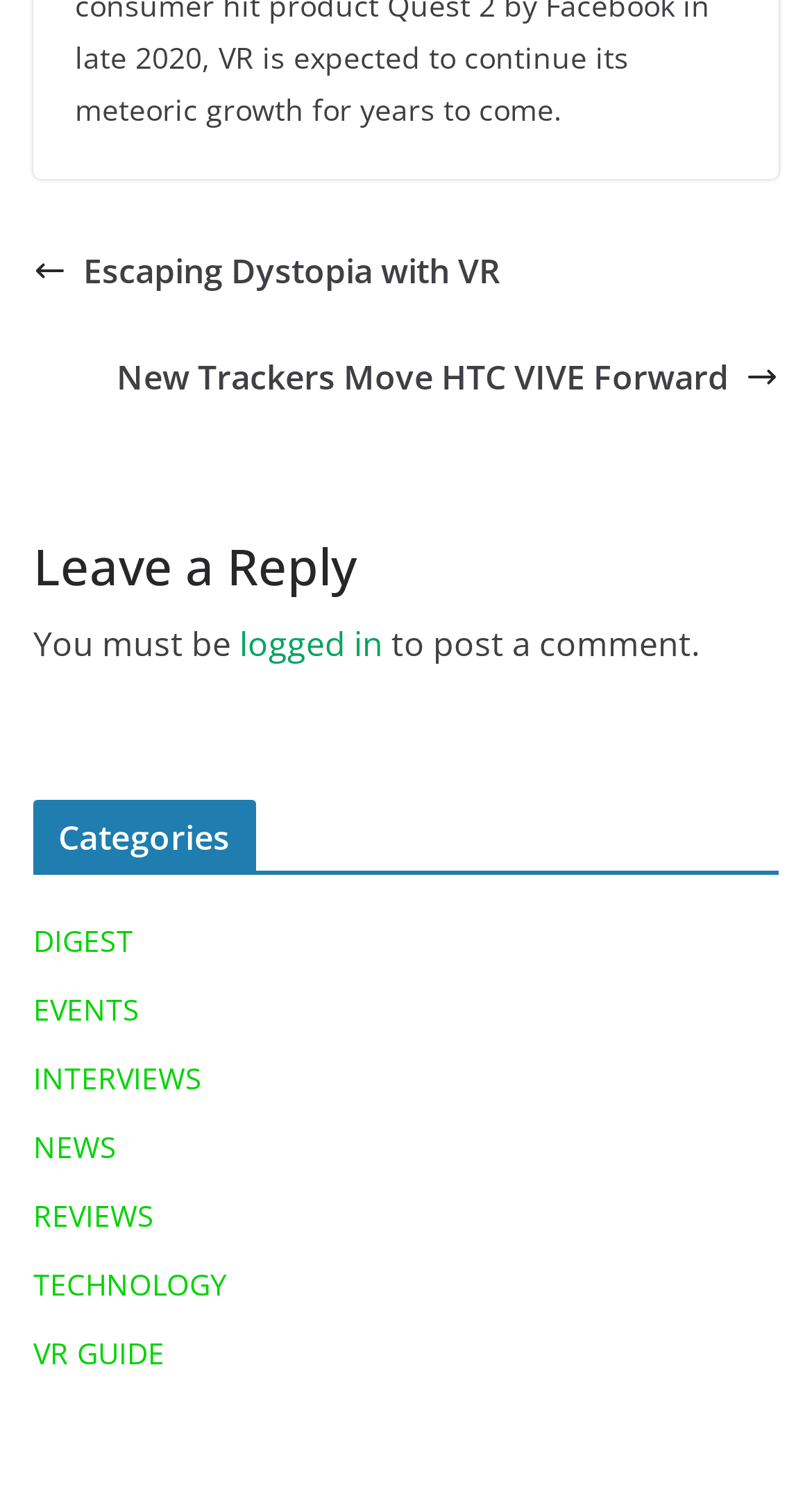Determine the bounding box coordinates for the area that needs to be clicked to fulfill this task: "Click on the link to view NEWS category". The coordinates must be given as four float numbers between 0 and 1, i.e., [left, top, right, bottom].

[0.041, 0.752, 0.144, 0.779]